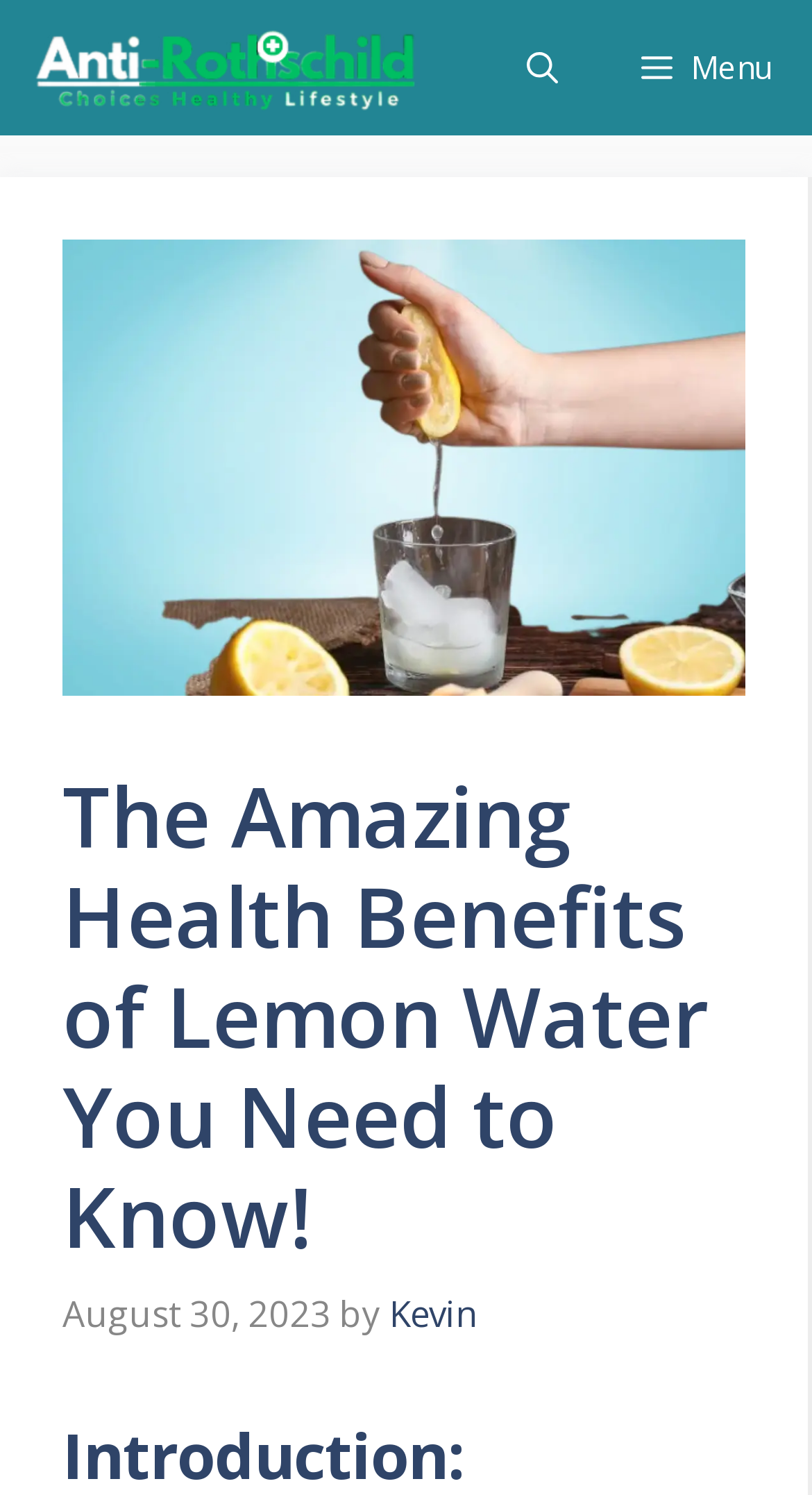Use a single word or phrase to respond to the question:
What is the first section of the article?

Introduction